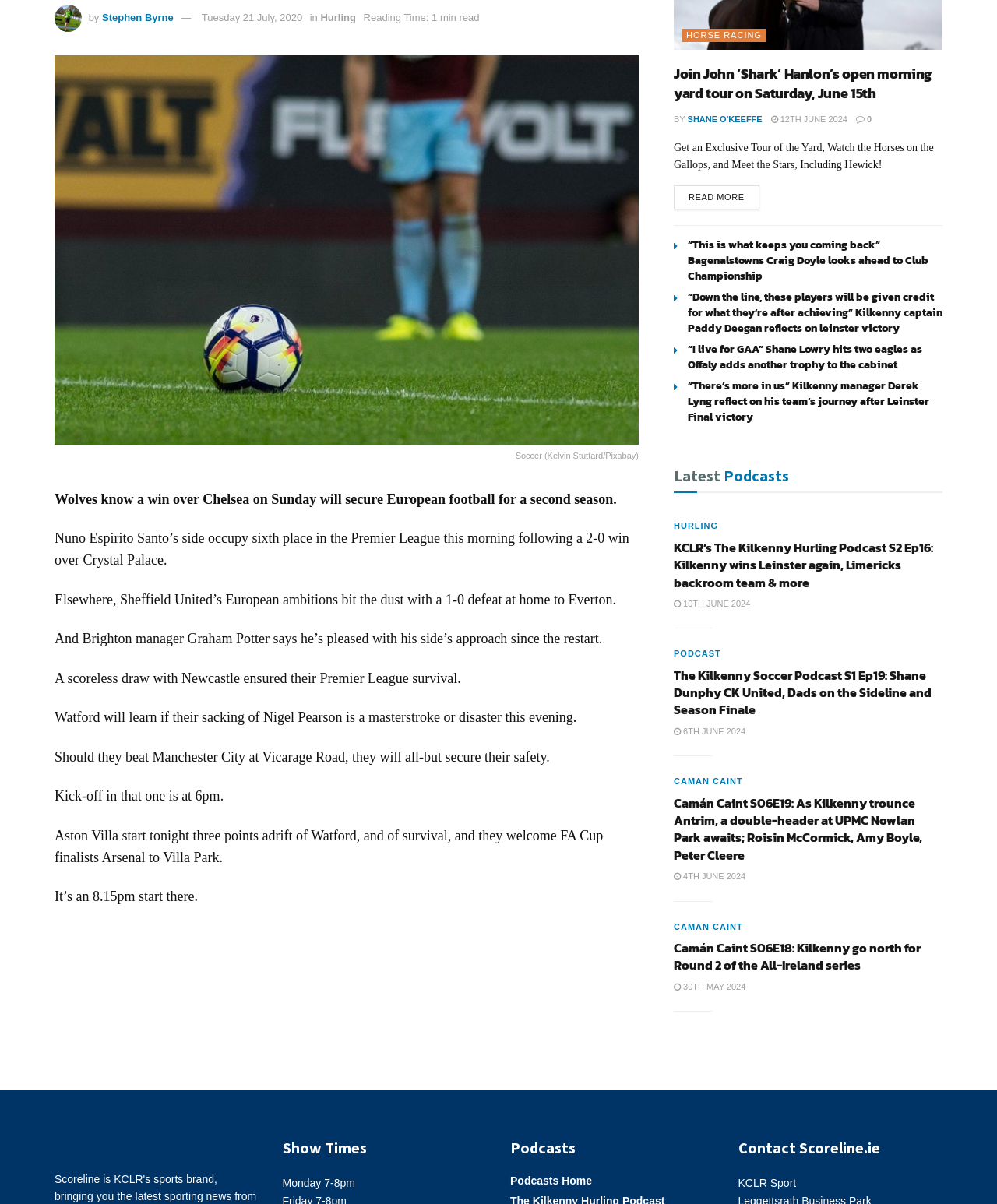Bounding box coordinates should be in the format (top-left x, top-left y, bottom-right x, bottom-right y) and all values should be floating point numbers between 0 and 1. Determine the bounding box coordinate for the UI element described as: Caman Caint

[0.676, 0.762, 0.745, 0.777]